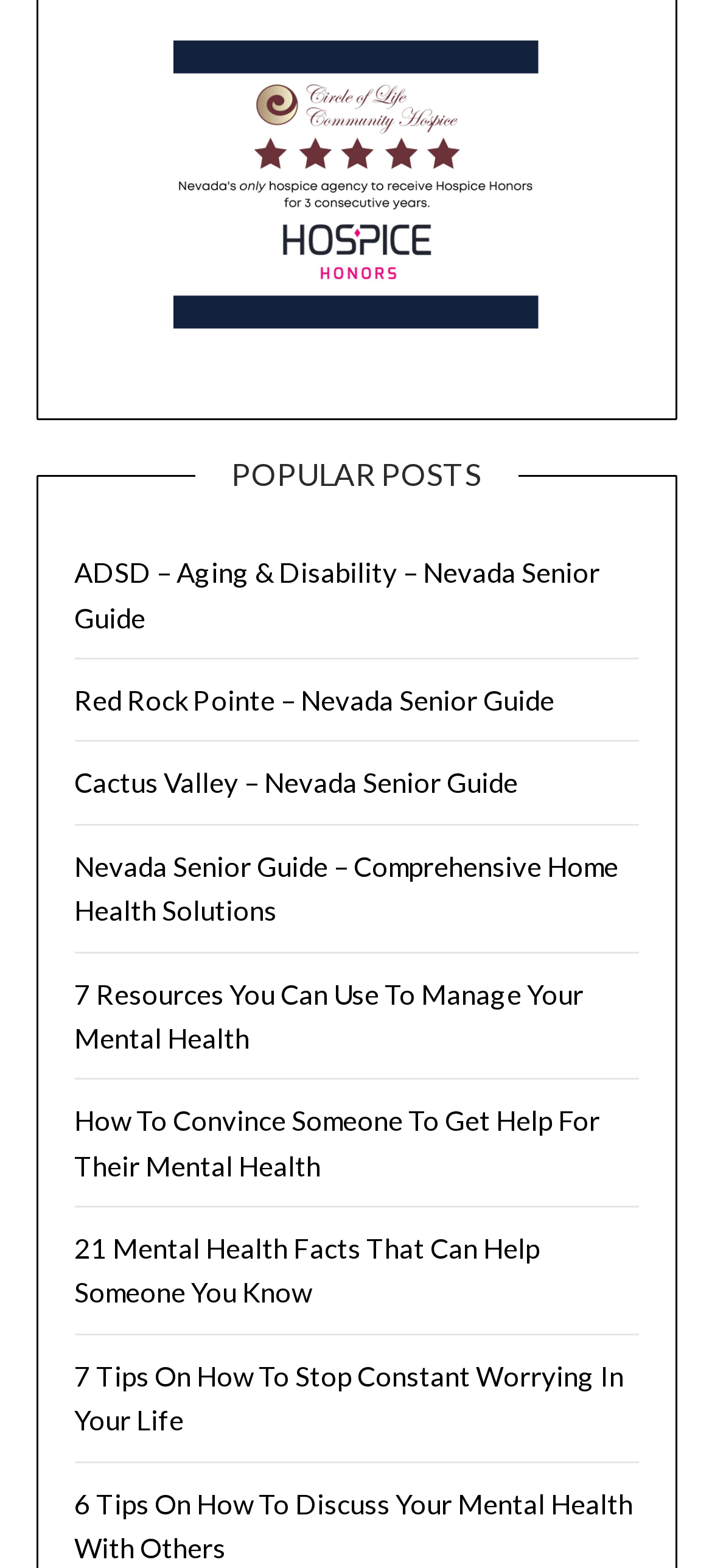Determine the bounding box coordinates of the area to click in order to meet this instruction: "Learn about 7 Resources You Can Use To Manage Your Mental Health".

[0.104, 0.623, 0.819, 0.672]